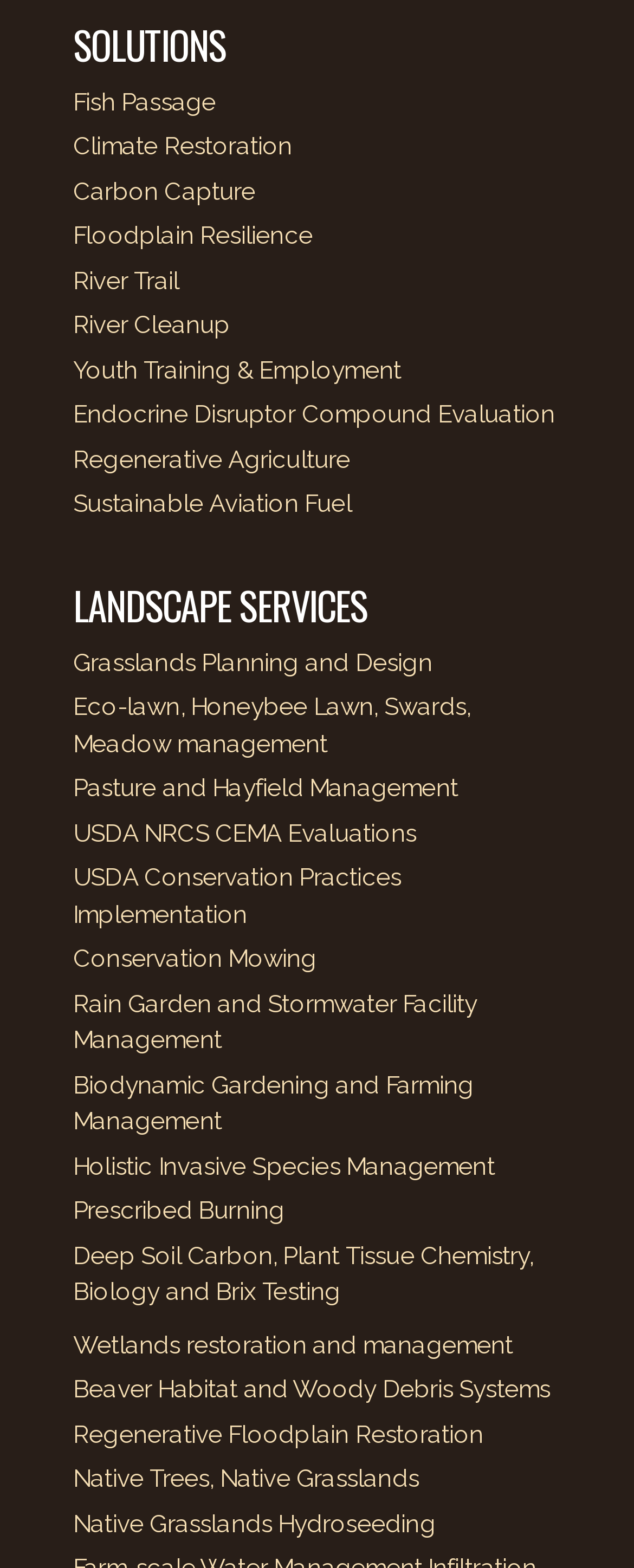Provide the bounding box coordinates of the HTML element this sentence describes: "Biodynamic Gardening and Farming Management". The bounding box coordinates consist of four float numbers between 0 and 1, i.e., [left, top, right, bottom].

[0.115, 0.683, 0.747, 0.725]